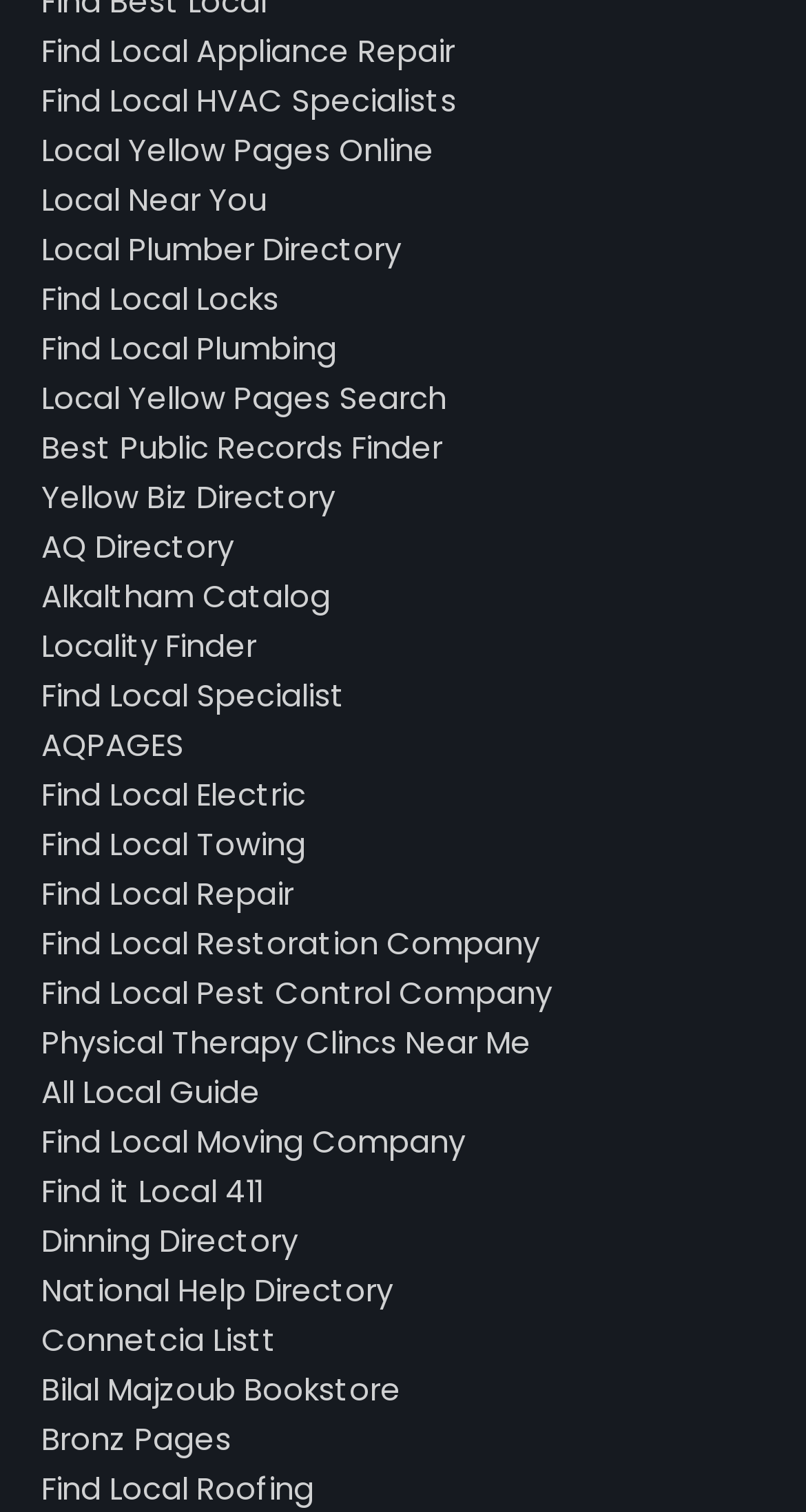Could you indicate the bounding box coordinates of the region to click in order to complete this instruction: "Search in local yellow pages".

[0.051, 0.249, 0.554, 0.278]